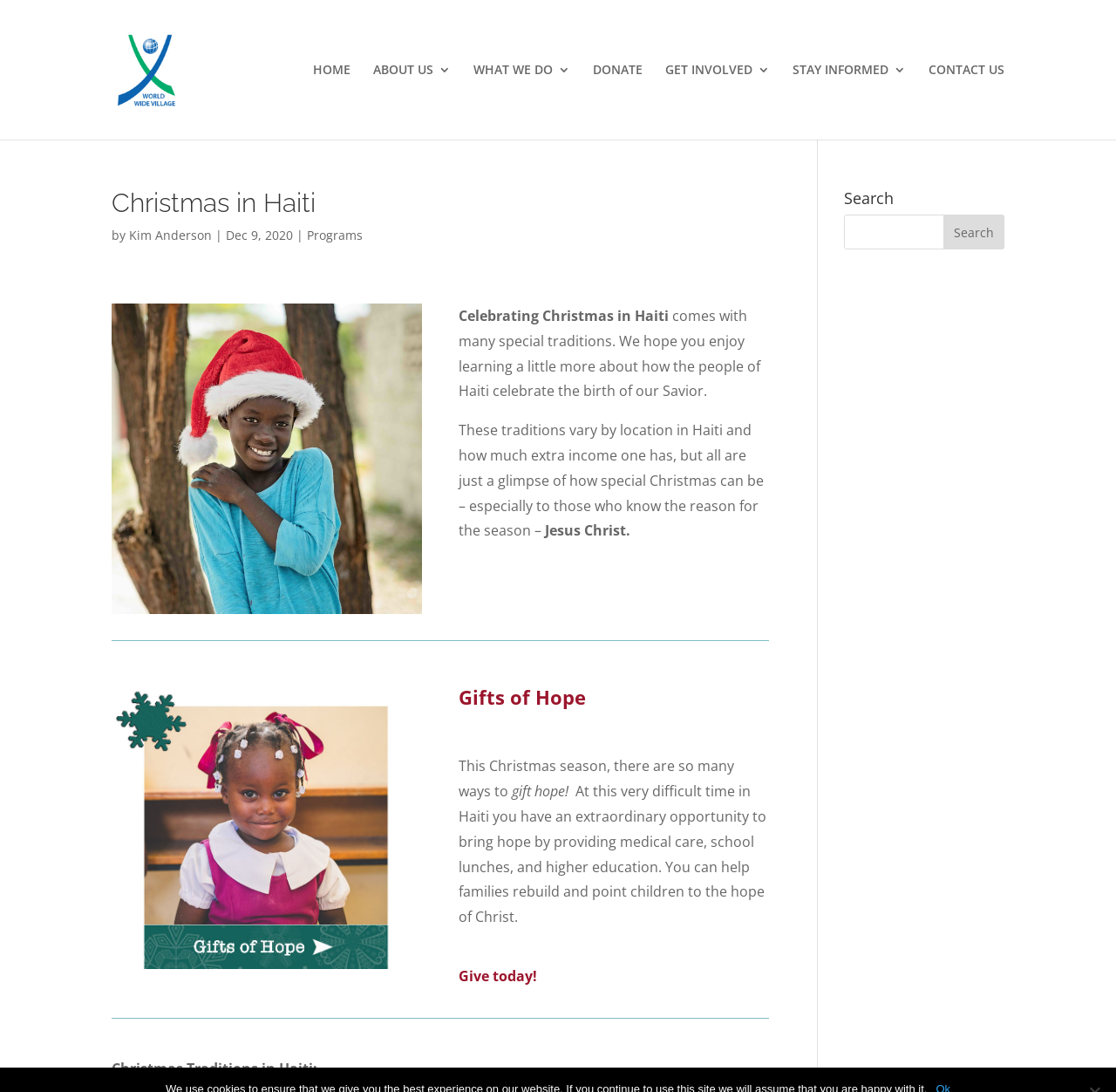Highlight the bounding box coordinates of the element that should be clicked to carry out the following instruction: "Click on the 'HOME' link". The coordinates must be given as four float numbers ranging from 0 to 1, i.e., [left, top, right, bottom].

[0.28, 0.058, 0.314, 0.128]